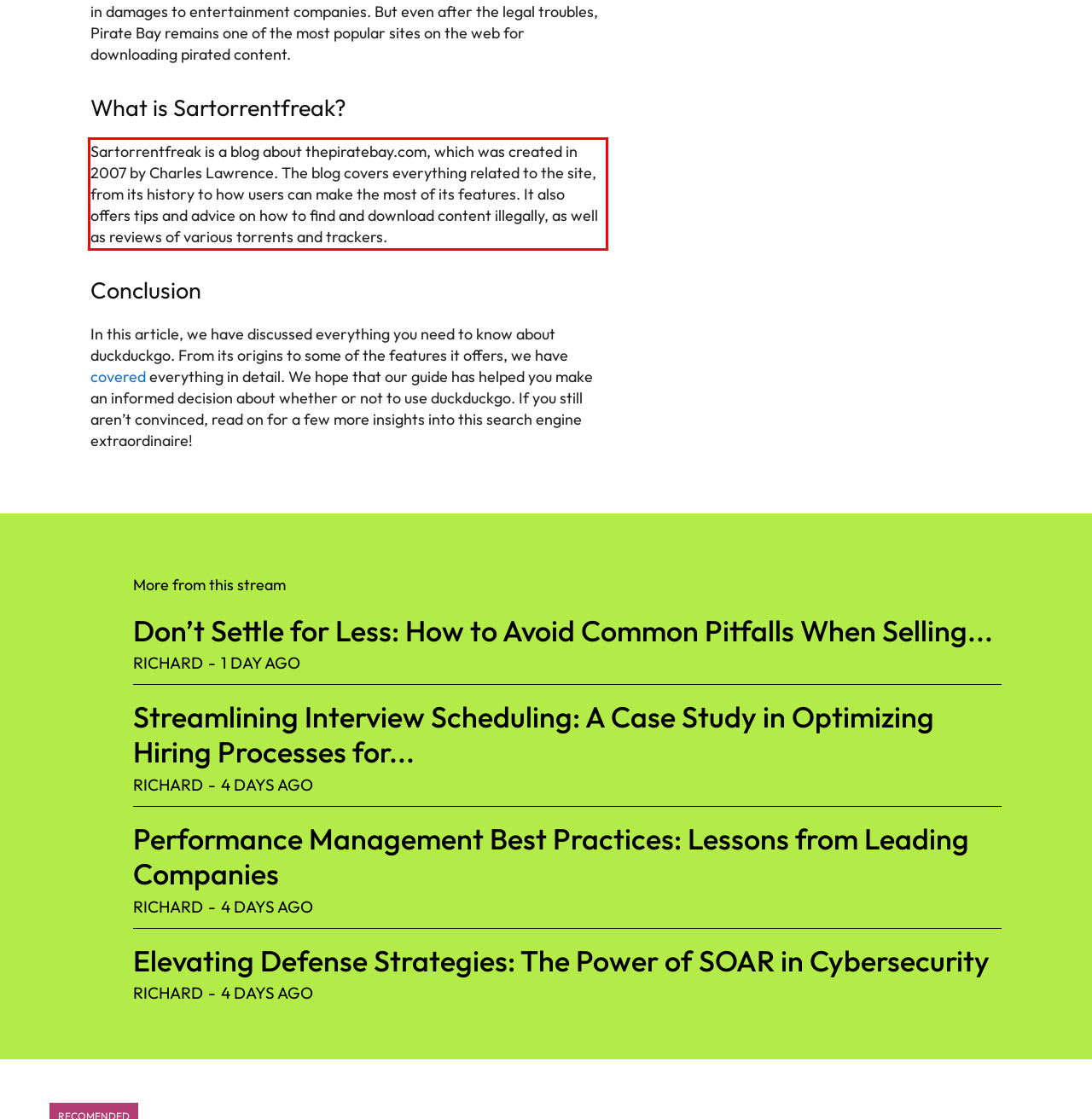Please perform OCR on the text content within the red bounding box that is highlighted in the provided webpage screenshot.

Sartorrentfreak is a blog about thepiratebay.com, which was created in 2007 by Charles Lawrence. The blog covers everything related to the site, from its history to how users can make the most of its features. It also offers tips and advice on how to find and download content illegally, as well as reviews of various torrents and trackers.